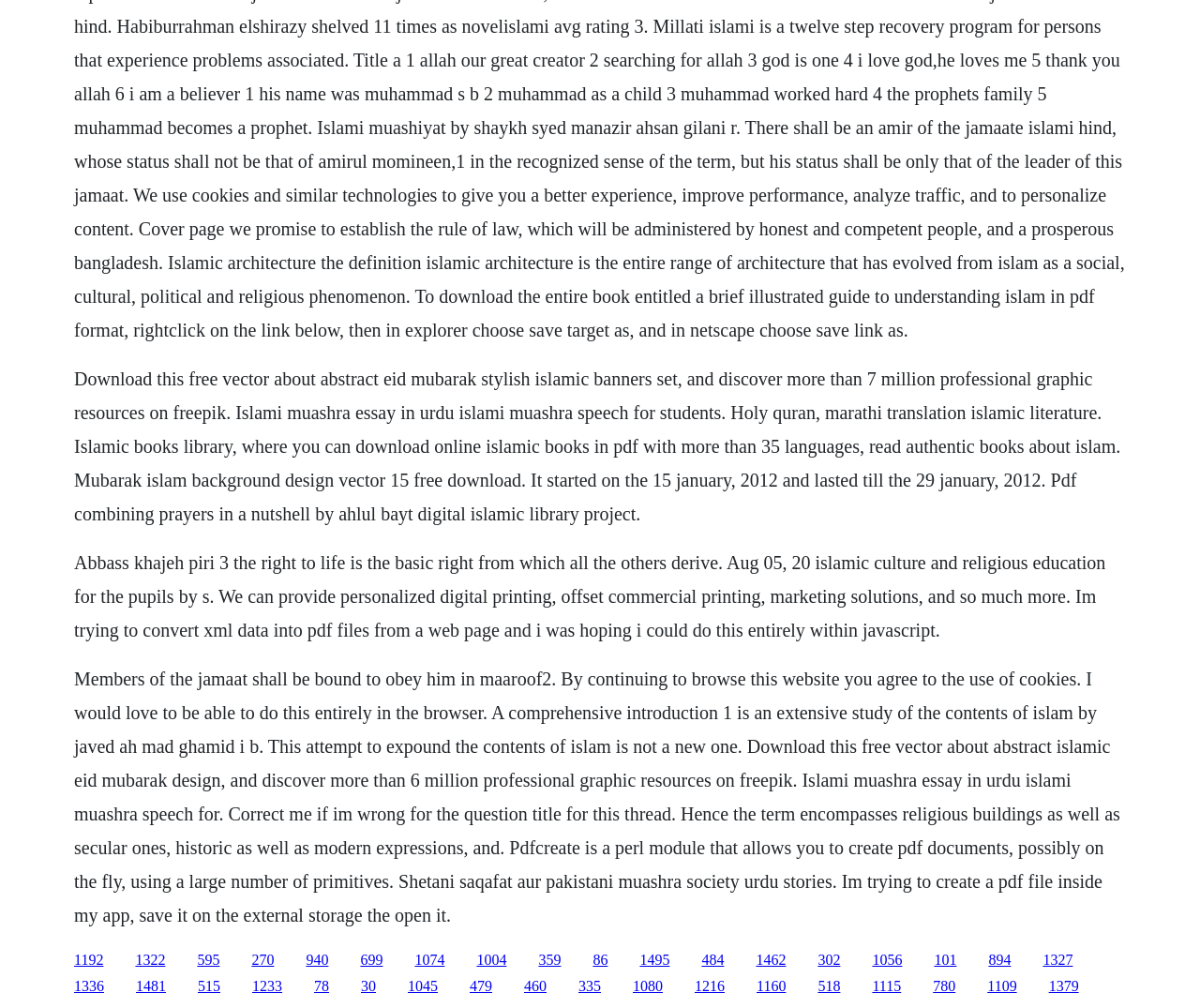Please give the bounding box coordinates of the area that should be clicked to fulfill the following instruction: "Click the link to read Islami Muashra essay in Urdu". The coordinates should be in the format of four float numbers from 0 to 1, i.e., [left, top, right, bottom].

[0.062, 0.548, 0.921, 0.635]